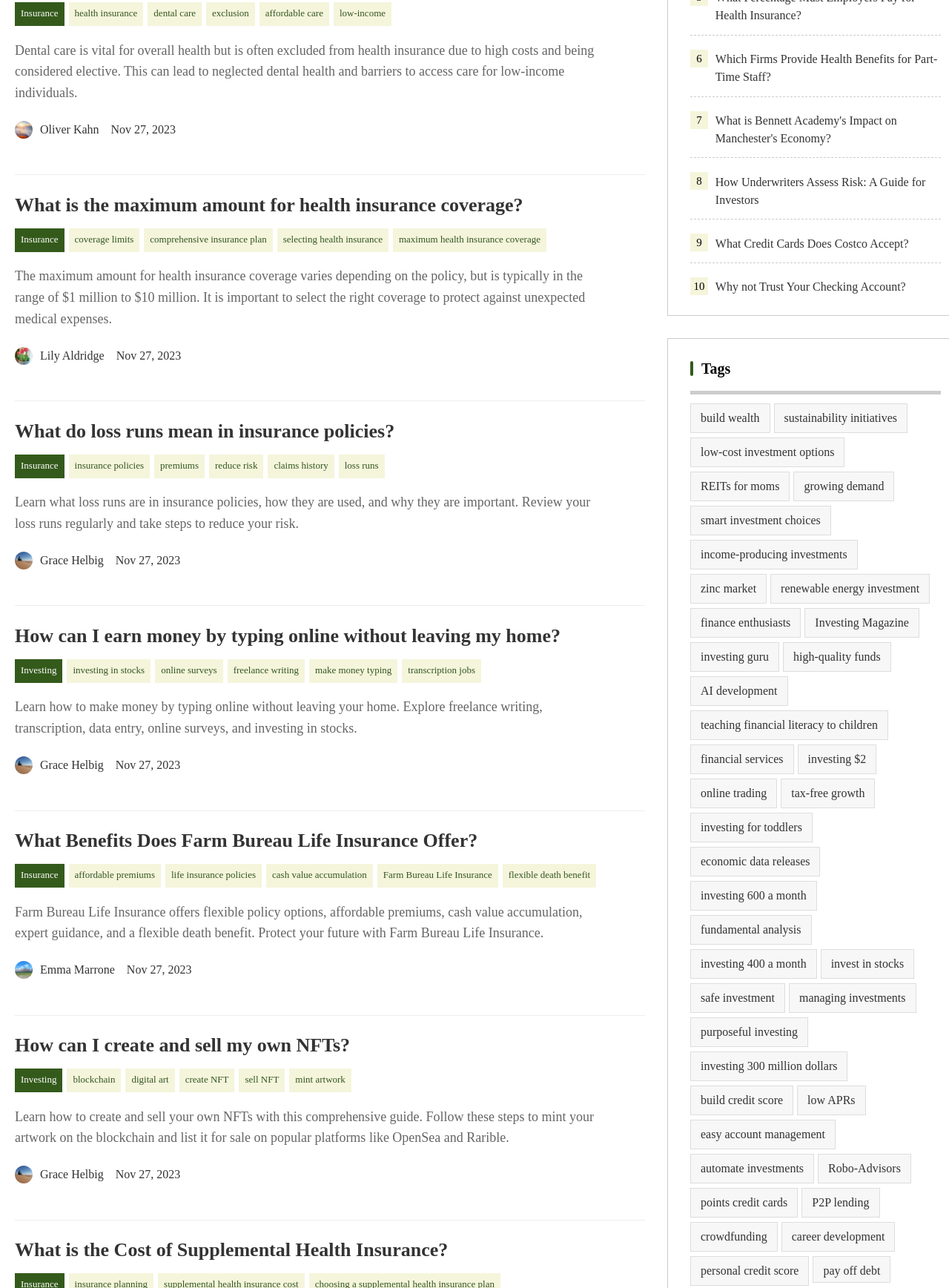Provide the bounding box coordinates of the HTML element described by the text: "REITs for moms".

[0.736, 0.369, 0.824, 0.386]